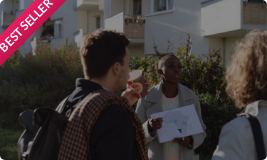What type of tour is being featured?
Please provide a comprehensive answer based on the information in the image.

The image showcases a guided walking tour, specifically the Berlin: African Quarter Historical Guided Walking Tour, which offers a deep dive into the rich history and culture of the area, making it a sought-after experience among visitors.